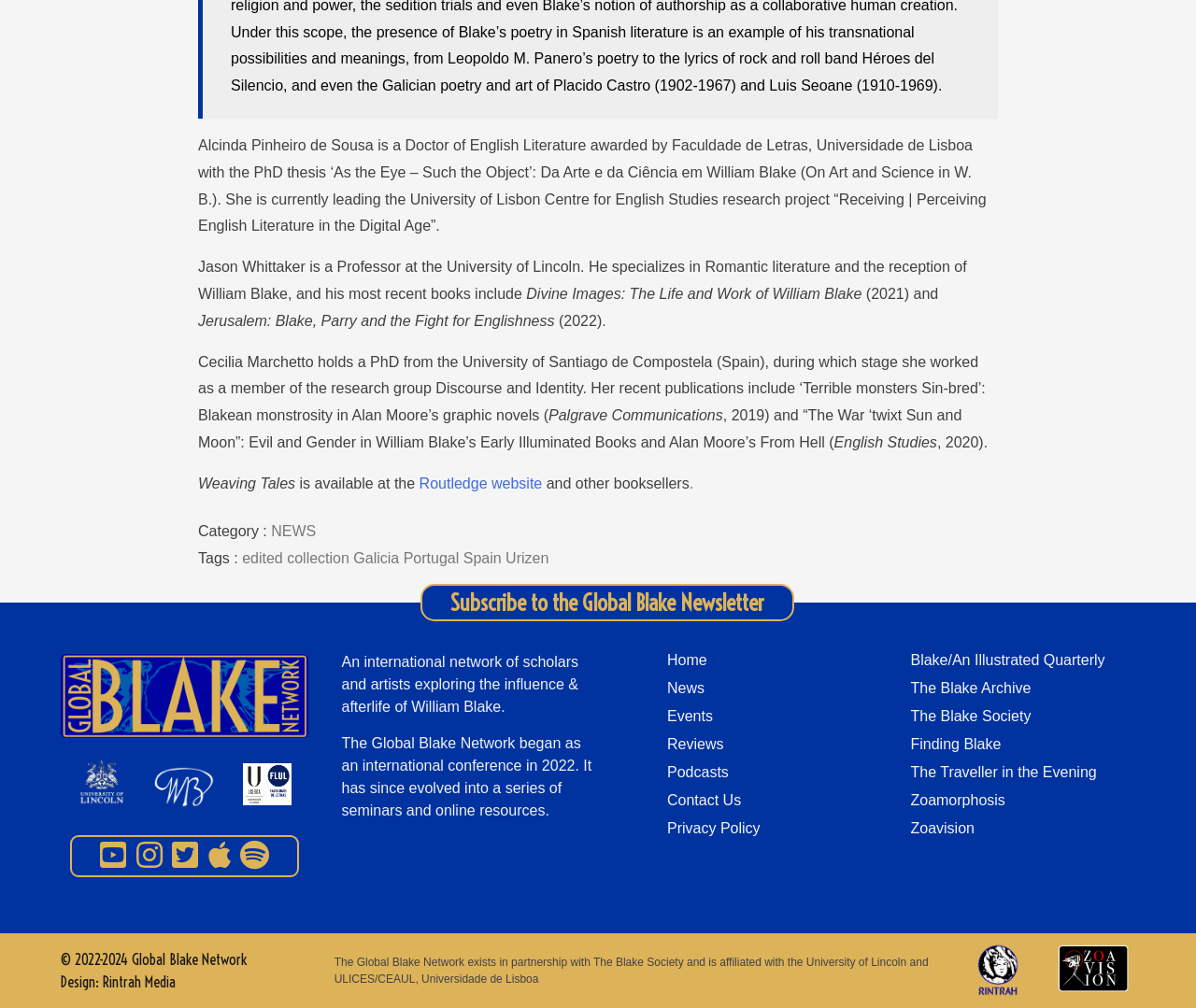Respond to the following question using a concise word or phrase: 
How many authors are mentioned on this webpage?

3